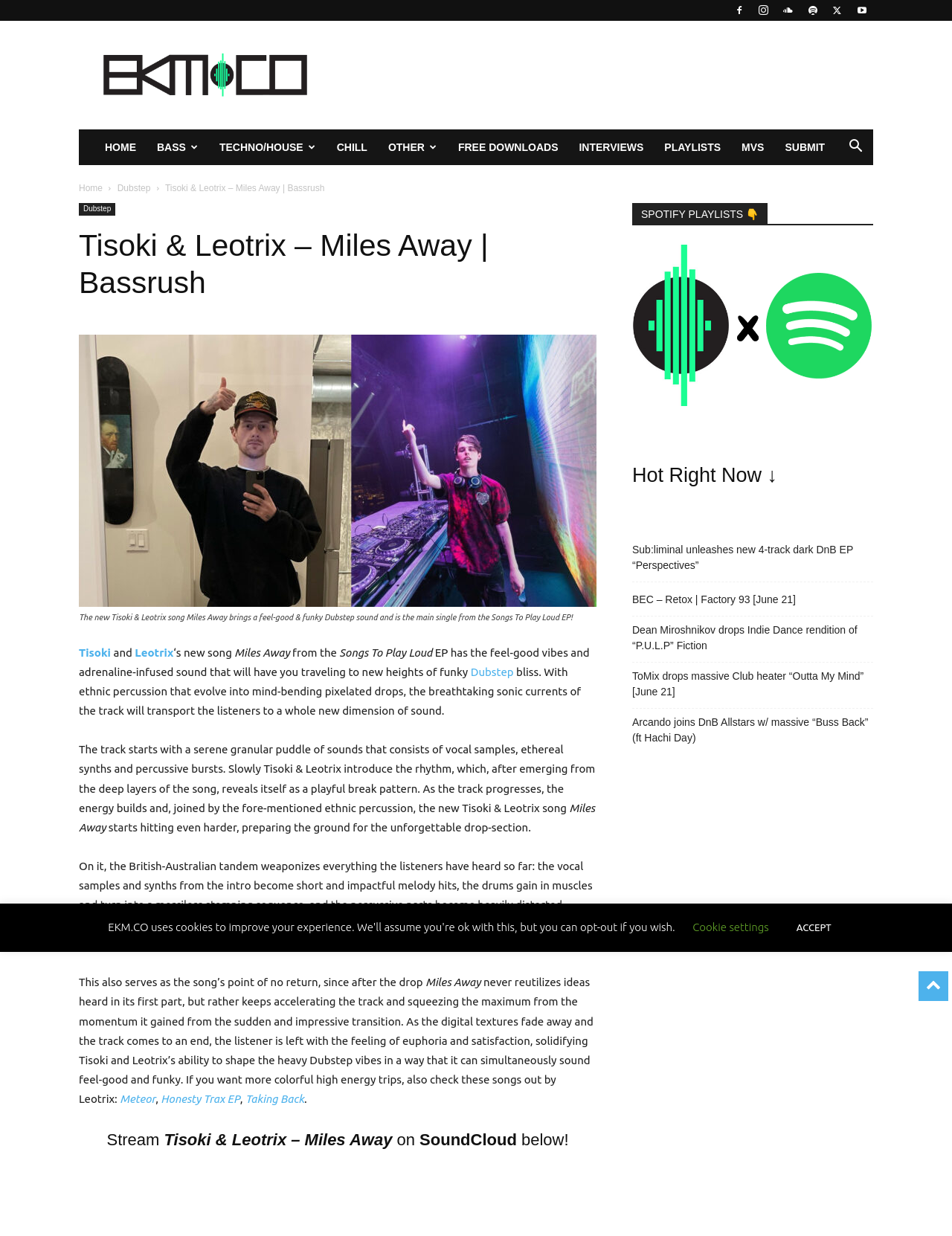Who are the artists of the song?
Analyze the screenshot and provide a detailed answer to the question.

The artists of the song are mentioned in the title of the webpage 'Tisoki & Leotrix – Miles Away | Bassrush' and also as separate links 'Tisoki' and 'Leotrix'.